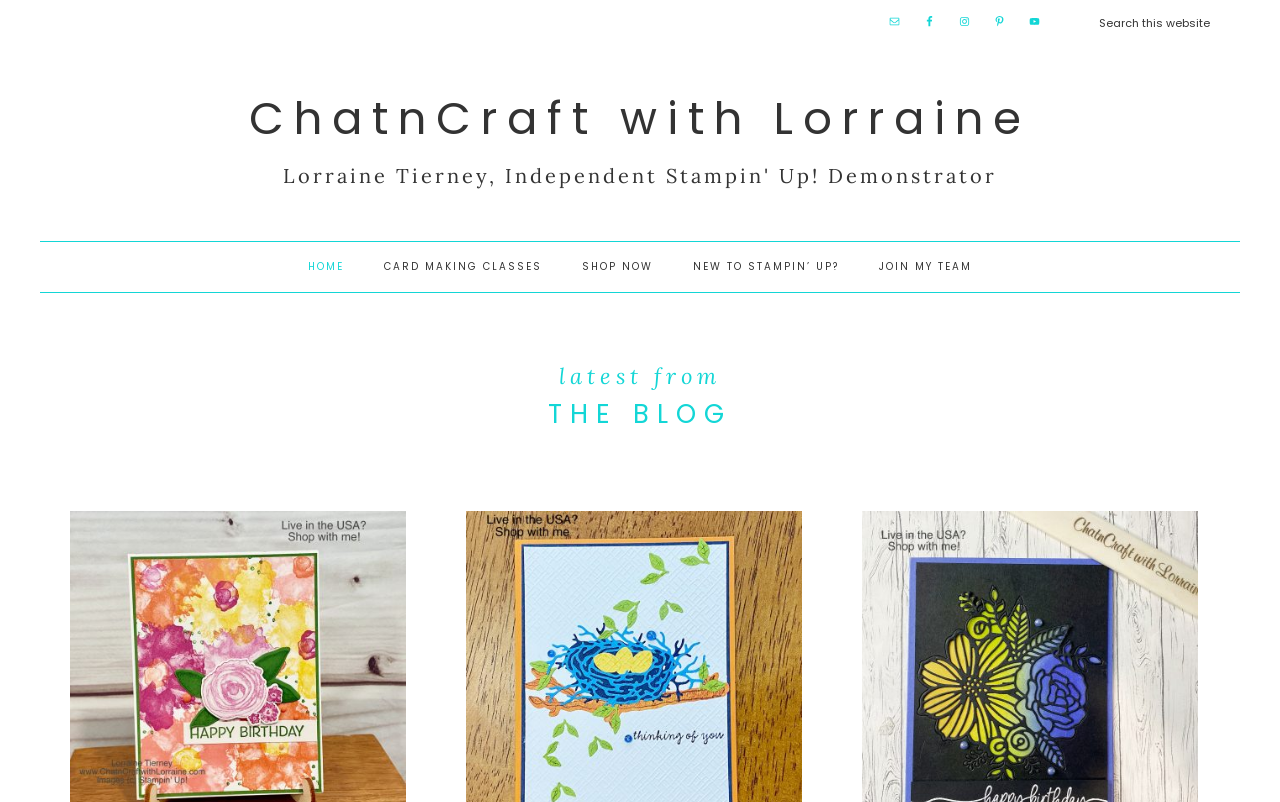Generate a comprehensive description of the webpage content.

This webpage is about Lorraine Tierney, an Independent Stampin' Up! Demonstrator. At the top, there is a navigation bar with a search box on the right side, allowing users to search the website. Below the navigation bar, there are social media links, including Email, Facebook, Instagram, Pinterest, and YouTube, each represented by an icon.

The main content area is divided into two sections. On the left side, there is a heading "ChatnCraft with Lorraine" followed by a link with the same text. On the right side, there is a secondary navigation bar with five links: "HOME", "CARD MAKING CLASSES", "SHOP NOW", "NEW TO STAMPIN’ UP?", and "JOIN MY TEAM".

Below the secondary navigation bar, there are two headings: "latest from" and "THE BLOG". The rest of the page is likely to contain blog posts or articles, but the exact content is not specified in the provided accessibility tree.